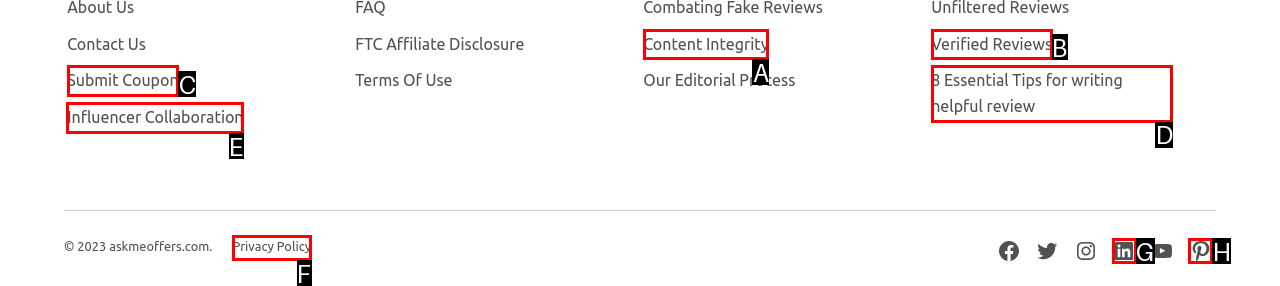Provide the letter of the HTML element that you need to click on to perform the task: View influencer collaboration.
Answer with the letter corresponding to the correct option.

E